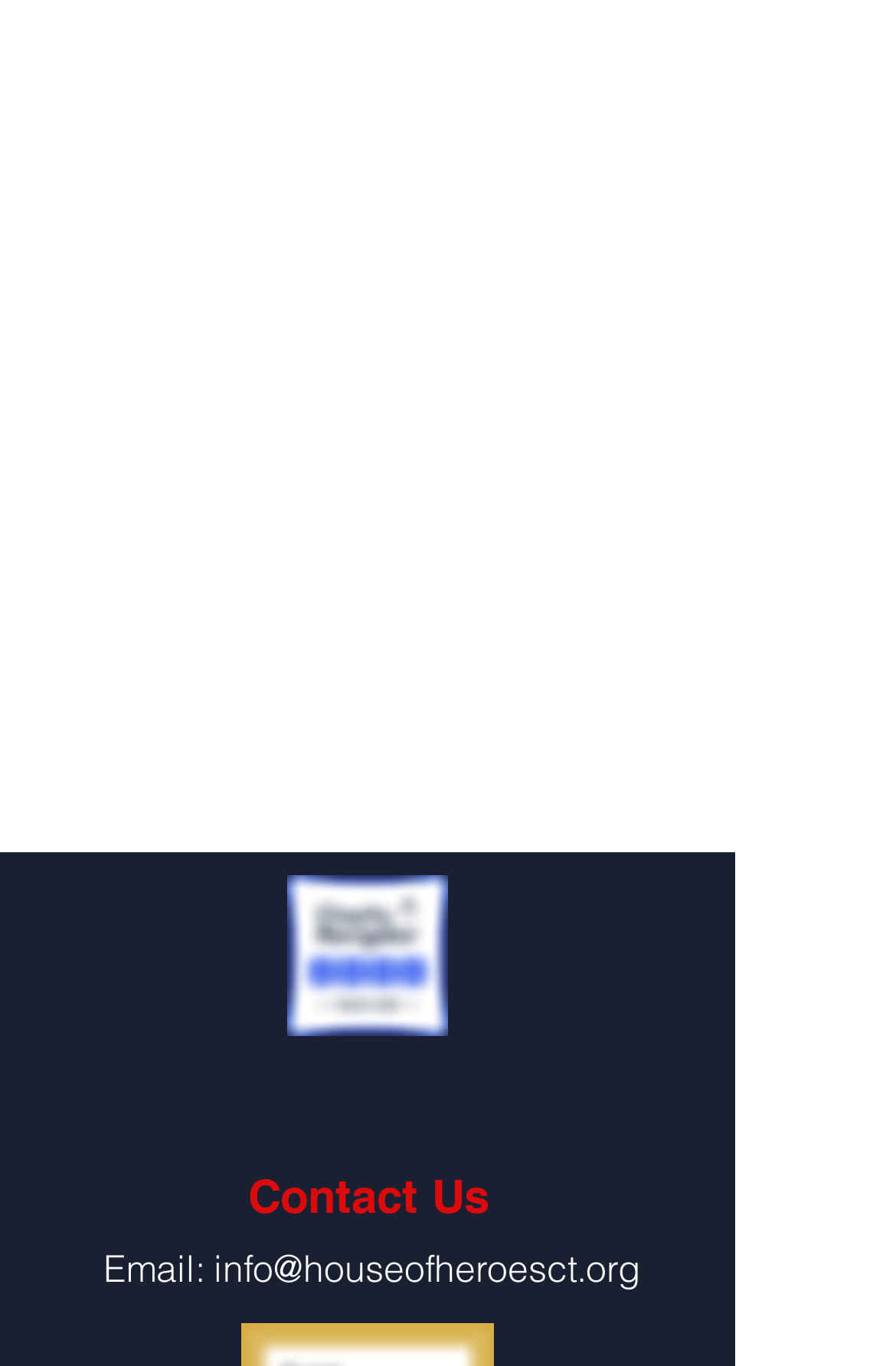What is the email address provided for contact?
Using the image as a reference, give a one-word or short phrase answer.

info@houseofheroesct.org